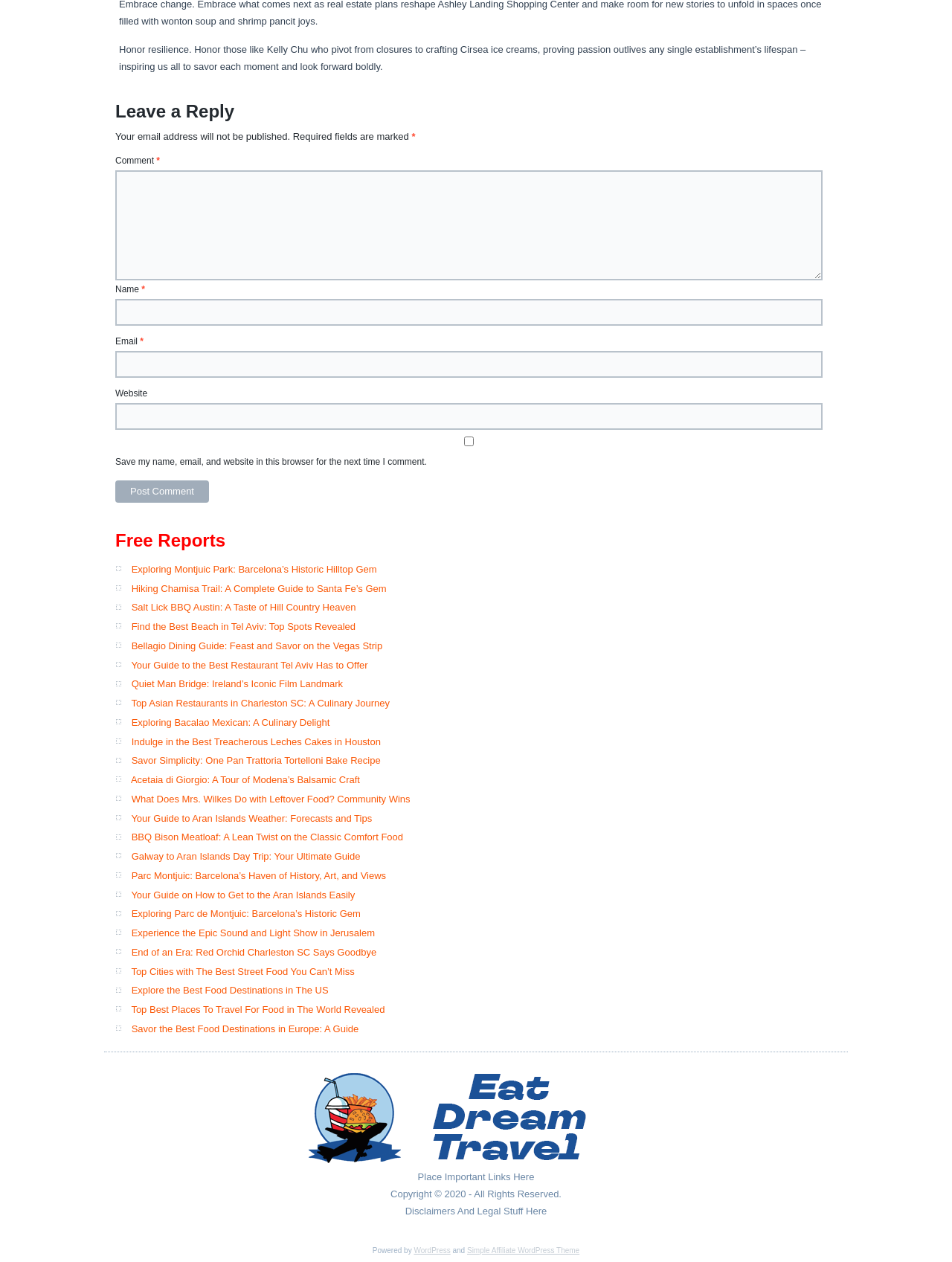What type of content is featured on this webpage?
Provide an in-depth and detailed answer to the question.

The webpage contains a list of links to various articles, with titles such as 'Exploring Montjuic Park: Barcelona’s Historic Hilltop Gem', 'Hiking Chamisa Trail: A Complete Guide to Santa Fe’s Gem', and 'Top Asian Restaurants in Charleston SC: A Culinary Journey'. This suggests that the webpage features travel and food-related articles, providing guides and recommendations for readers.